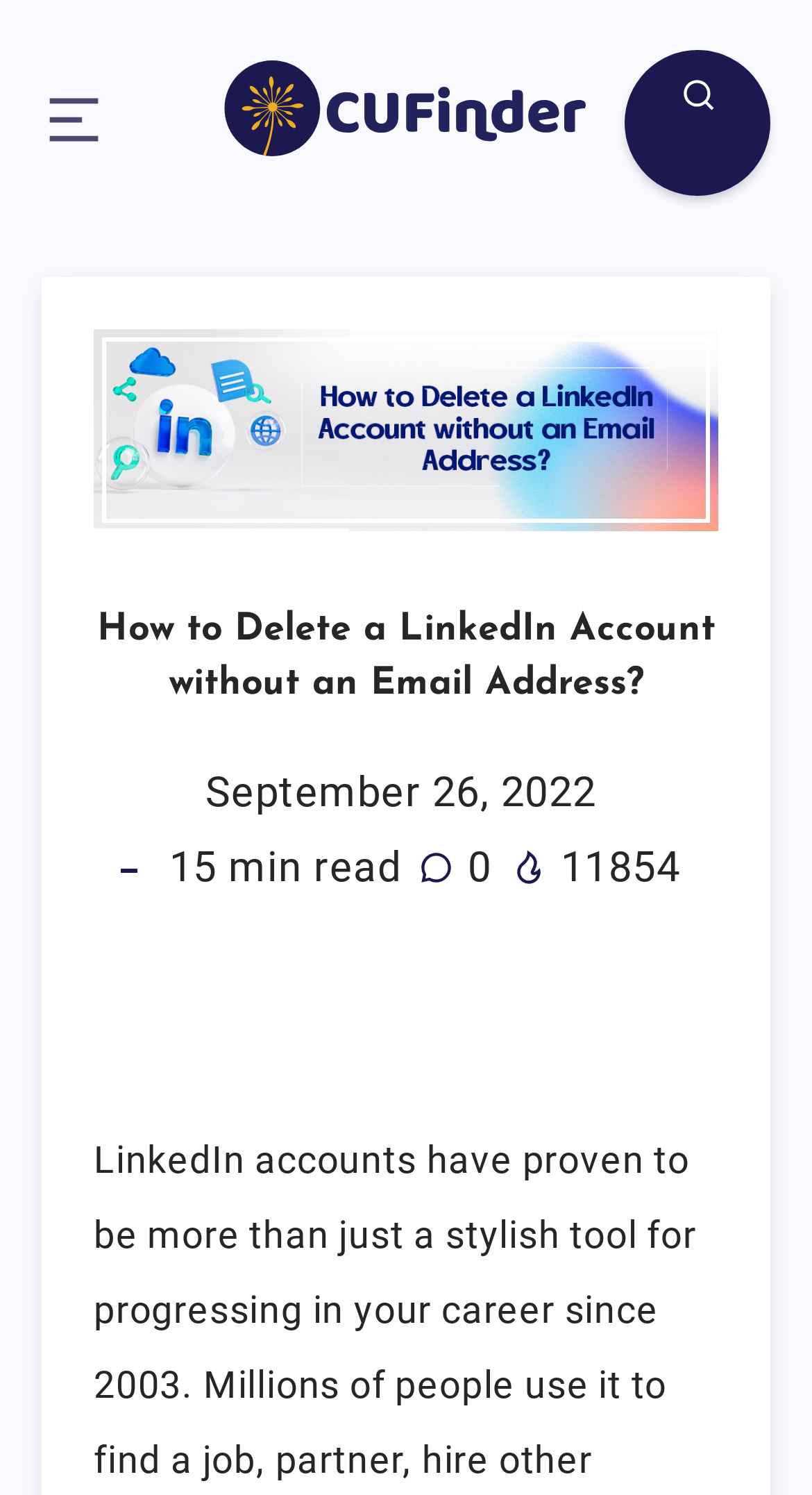What is the topic of the article?
Provide a concise answer using a single word or phrase based on the image.

LinkedIn accounts